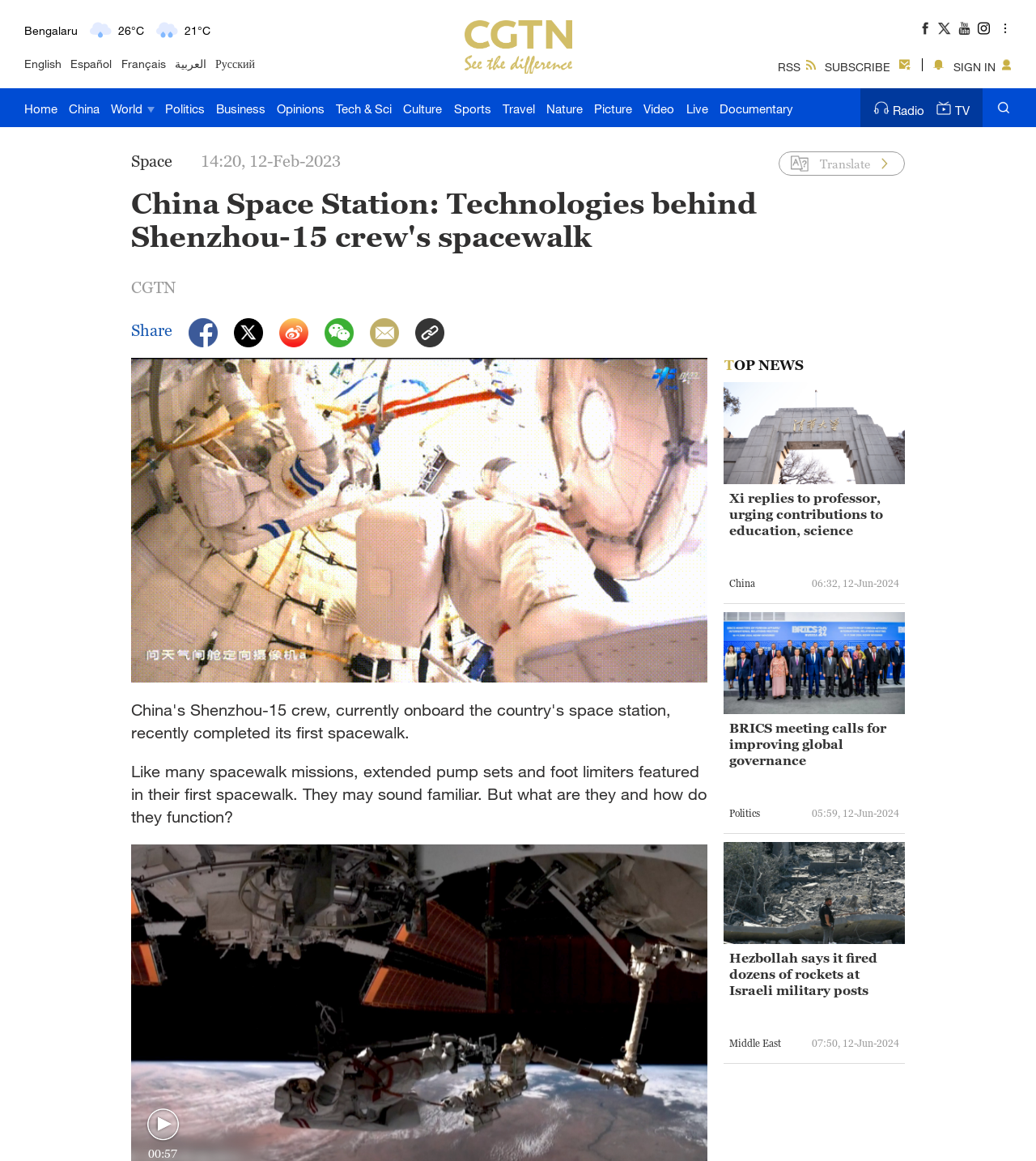What is the temperature in Delhi?
Carefully analyze the image and provide a thorough answer to the question.

I found a section on the webpage that displays the current weather in different cities. In the section, I found 'Delhi' with an image of 'Sunny' and a temperature of 46°C.